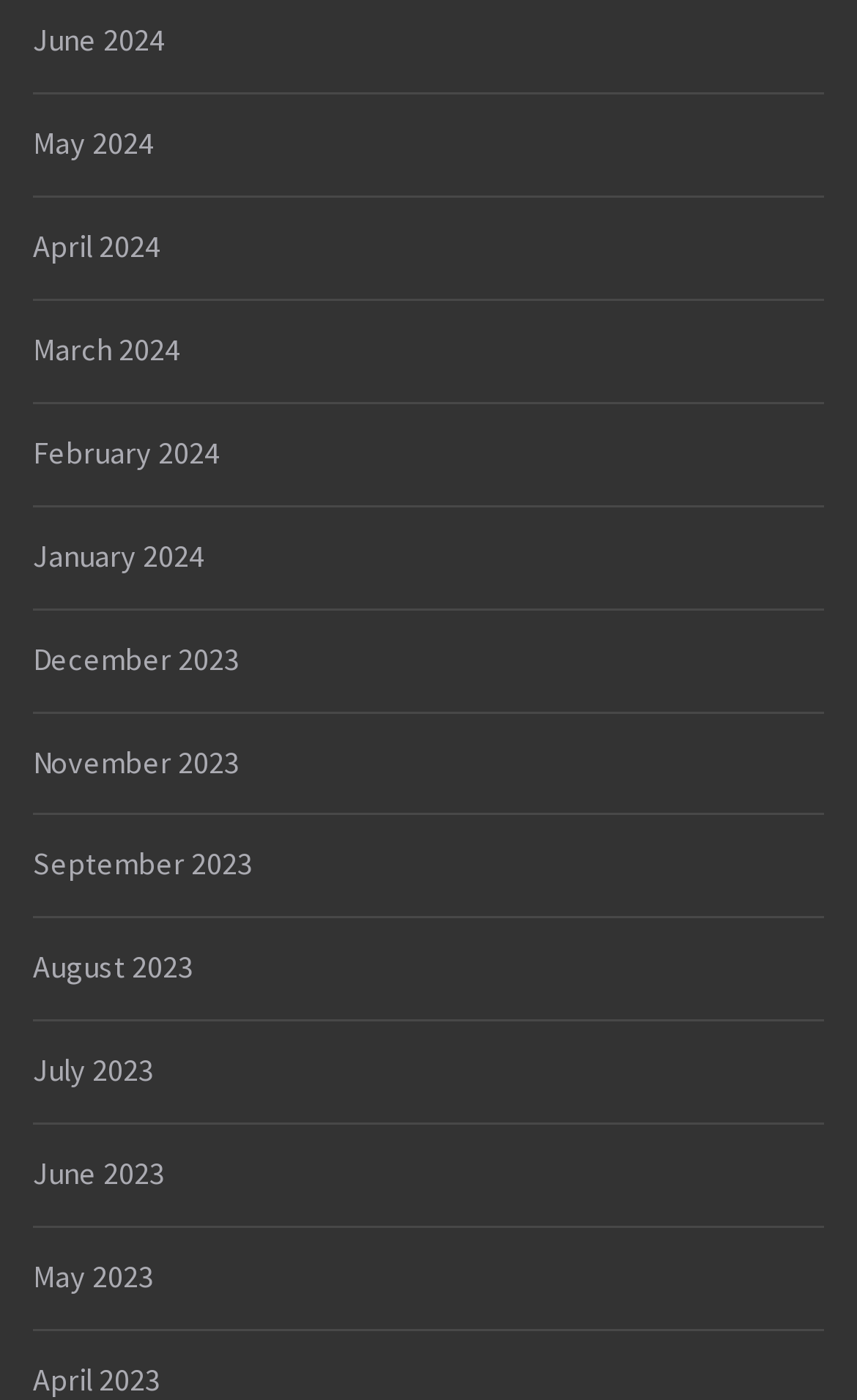Please answer the following question using a single word or phrase: 
What is the common format of the link texts?

Month YYYY